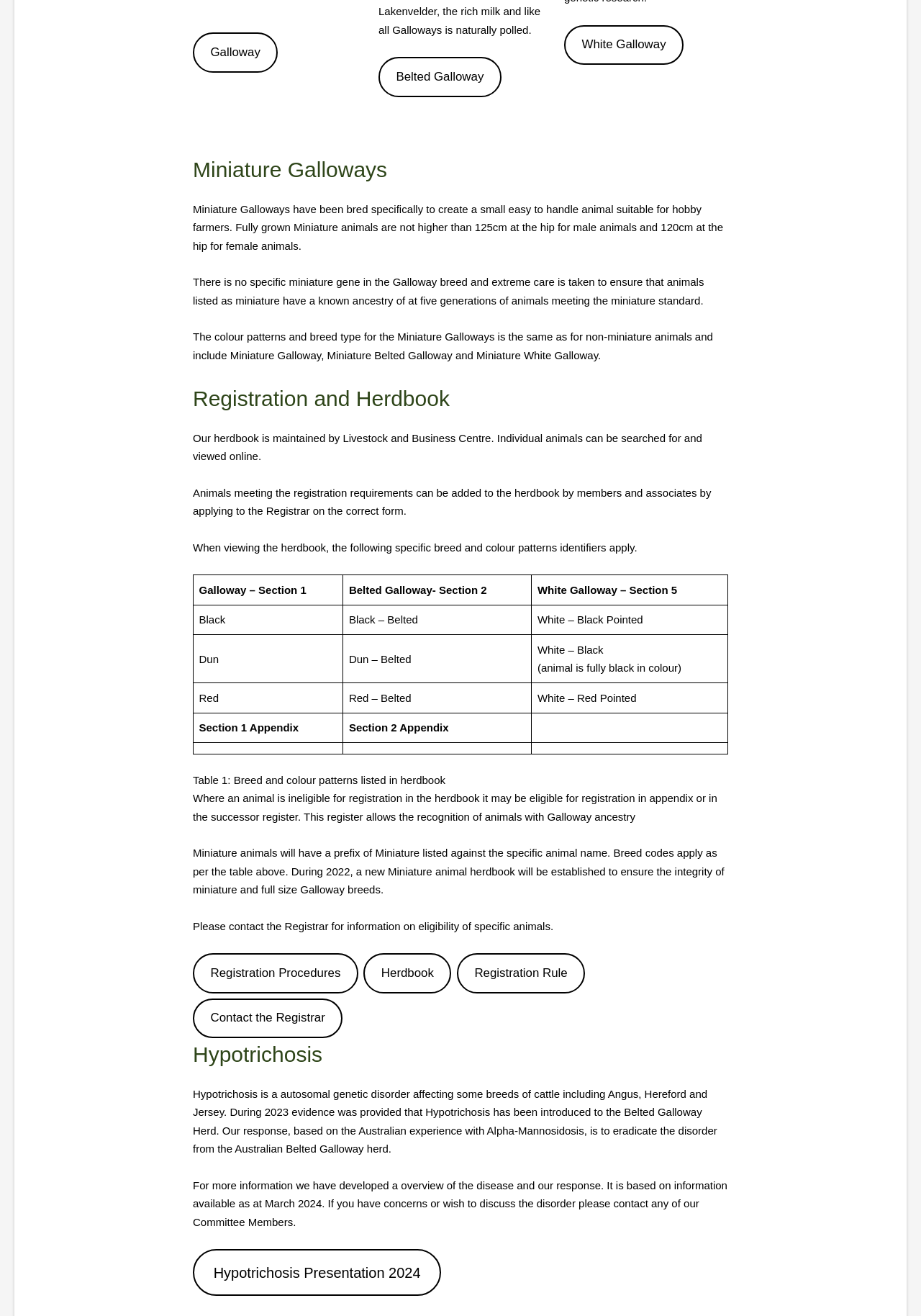Please determine the bounding box coordinates for the element that should be clicked to follow these instructions: "Contact the Registrar".

[0.229, 0.768, 0.353, 0.779]